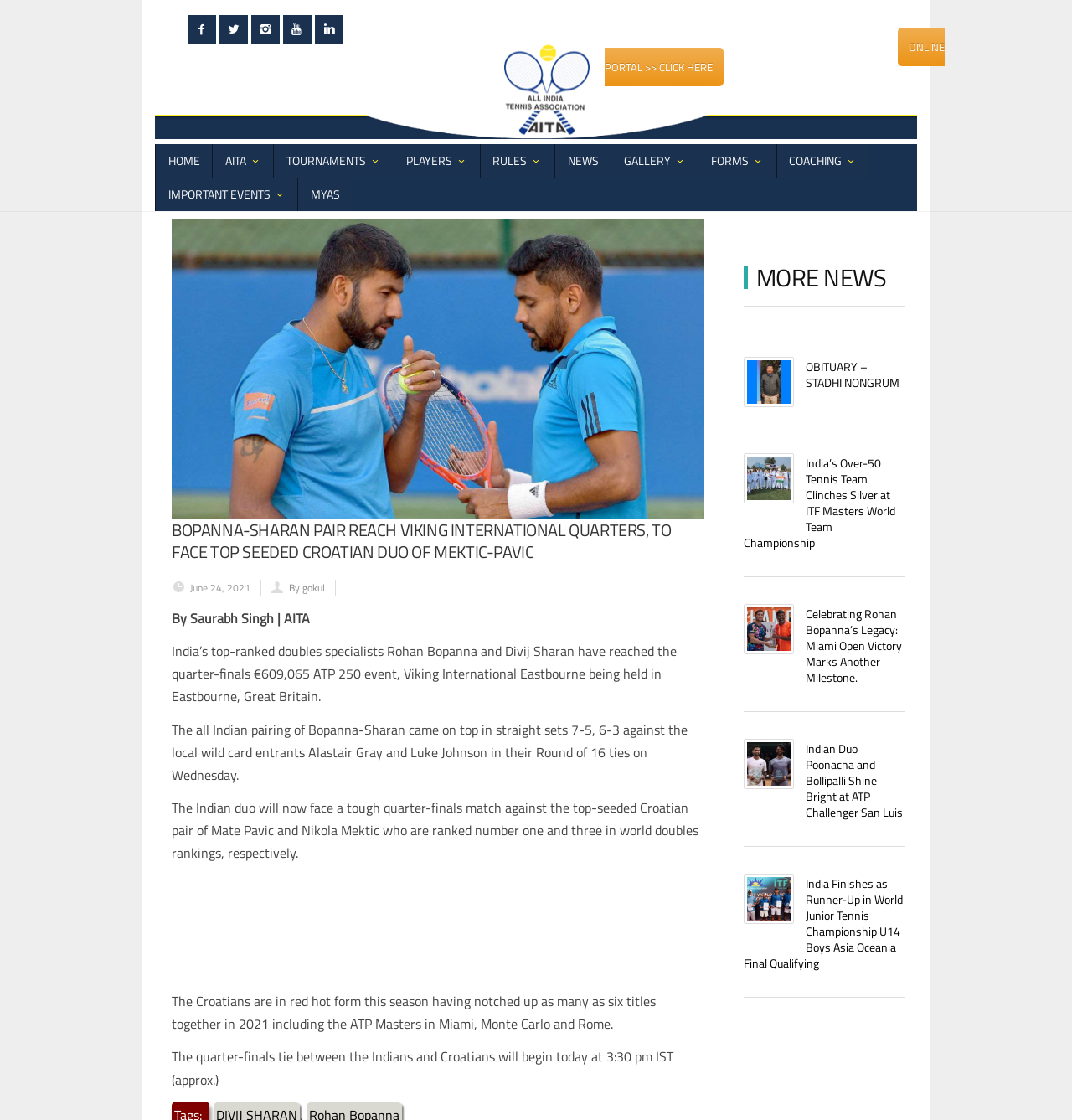What is the name of the stadium mentioned in the contact us section?
Please give a detailed answer to the question using the information shown in the image.

The contact us section of the webpage provides the address of the All India Tennis Association, which is located at the RK Khanna Tennis Stadium, Africa Avenue, New Delhi - 110029.